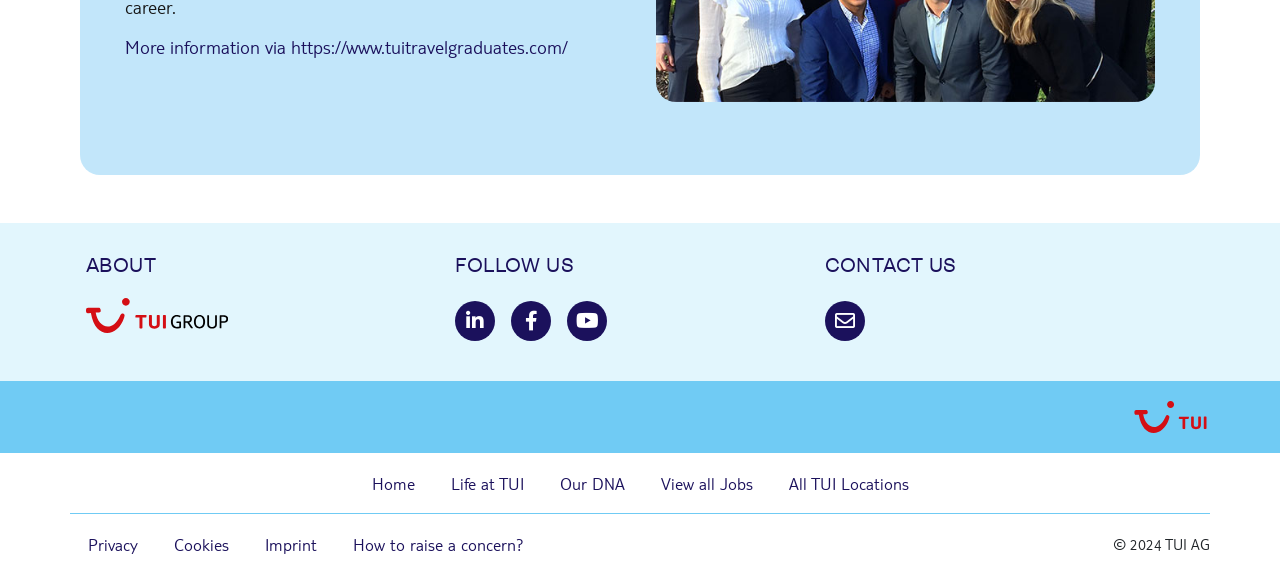Use a single word or phrase to answer this question: 
What is the text of the first heading?

ABOUT